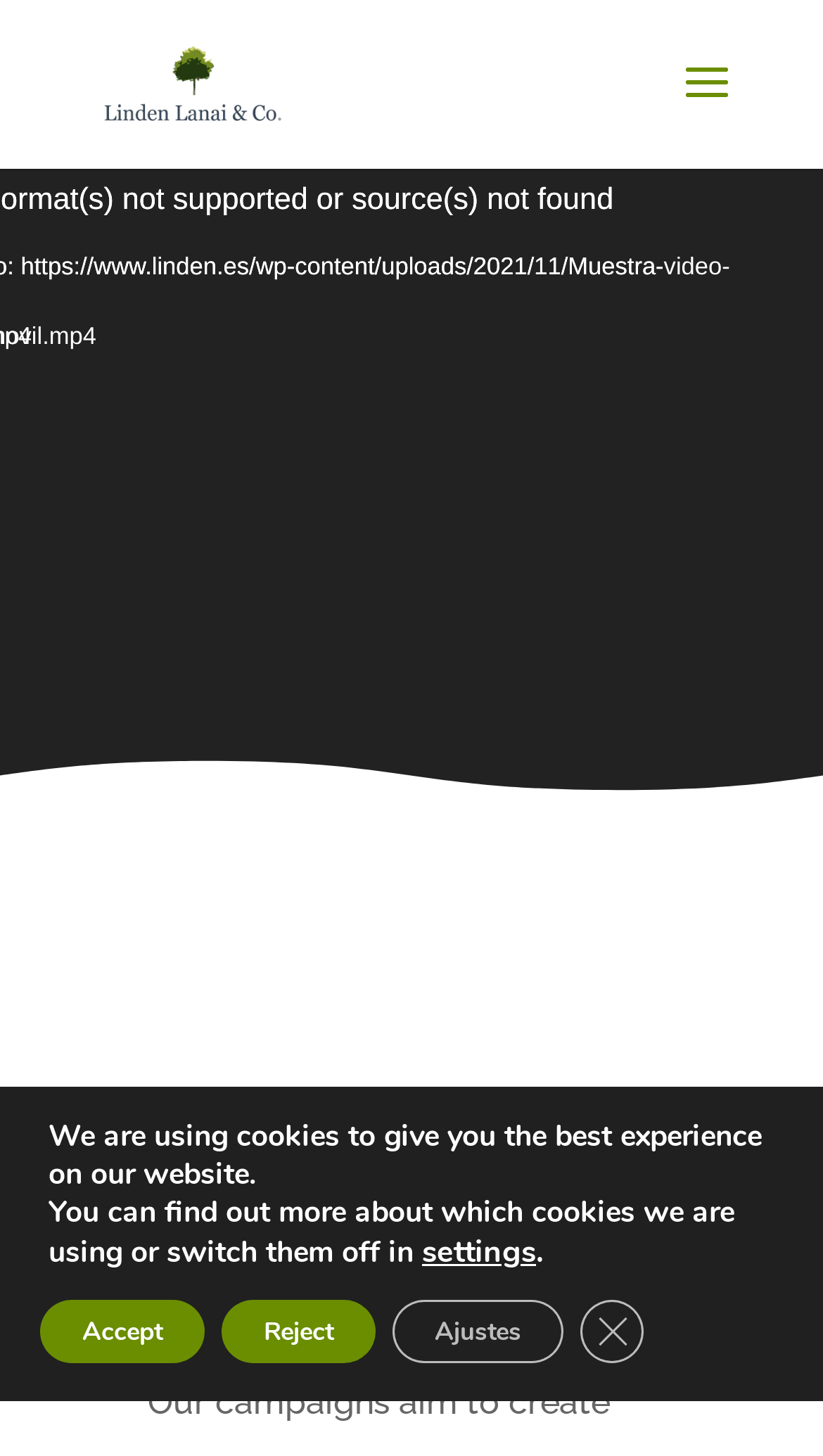What is the purpose of the banner at the bottom?
Look at the image and provide a detailed response to the question.

The banner at the bottom of the webpage is related to cookie settings, as indicated by the text 'Banner de cookies RGPD' and the buttons 'Accept', 'Reject', and 'Ajustes'.